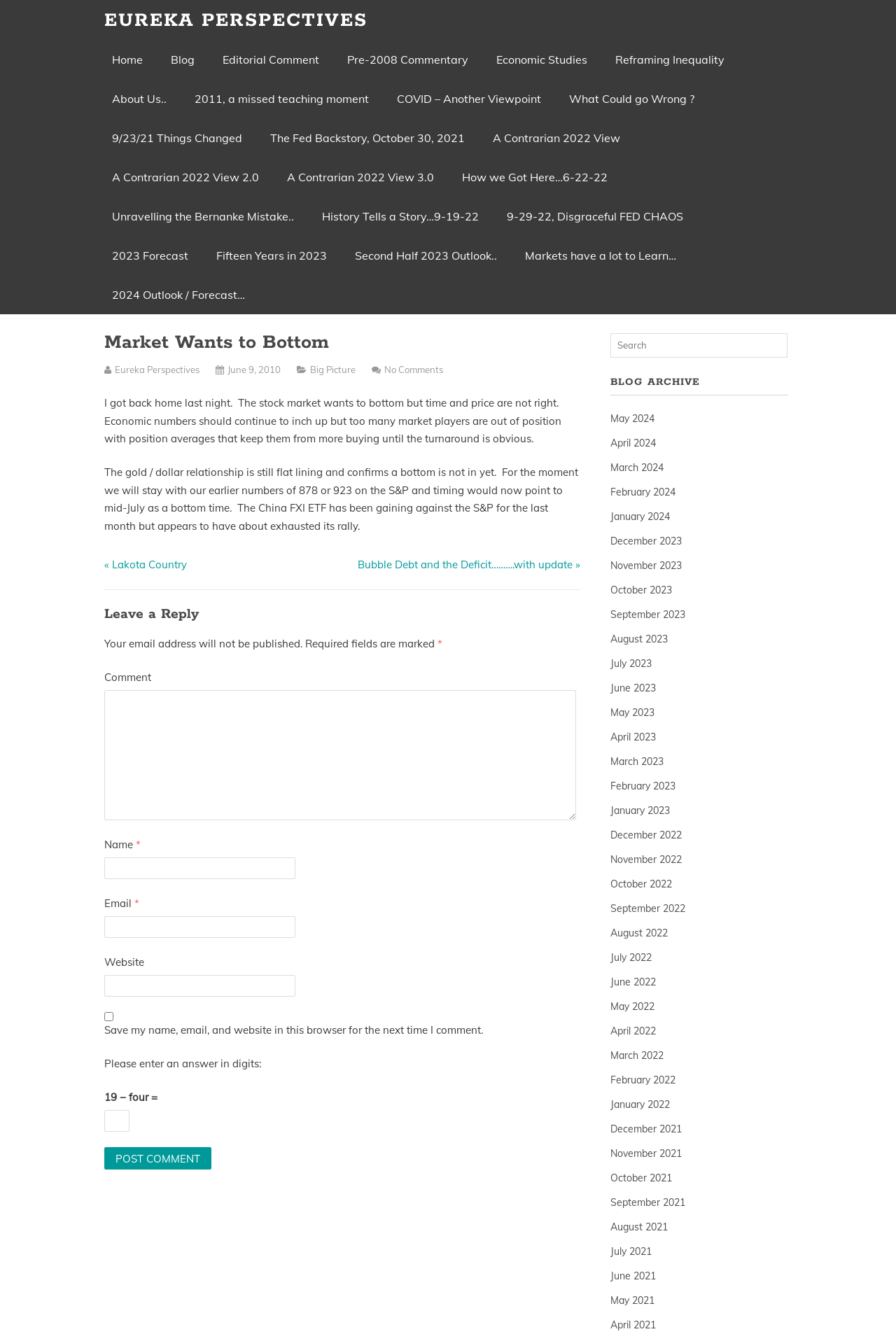What is the title of the blog?
Please provide a comprehensive answer based on the details in the screenshot.

I determined the title of the blog by looking at the heading element with the text 'EUREKA PERSPECTIVES' which is located at the top of the webpage.